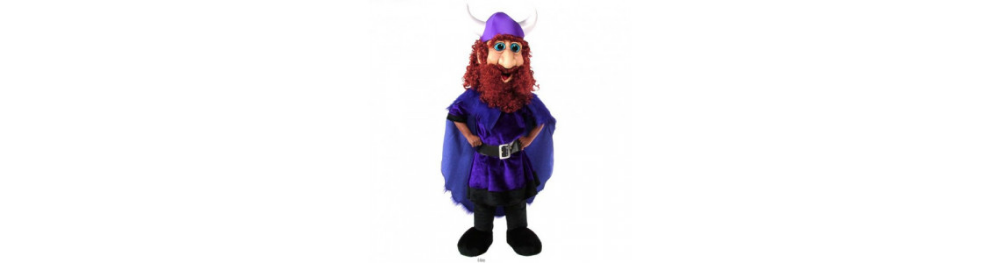Use a single word or phrase to answer the following:
What is the color of the mascot's eyes?

Blue